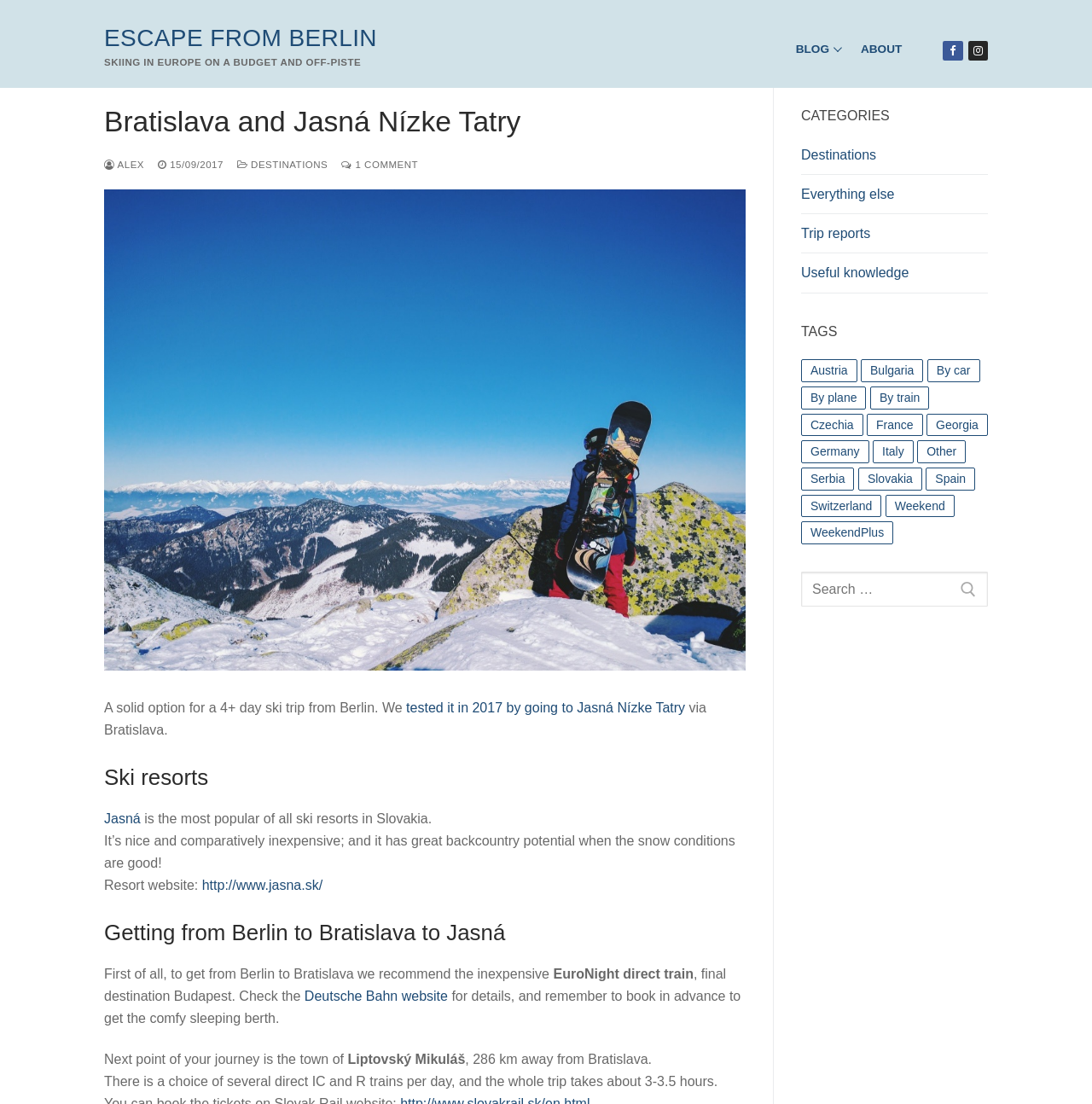Find the bounding box coordinates for the HTML element described in this sentence: "Jasná". Provide the coordinates as four float numbers between 0 and 1, in the format [left, top, right, bottom].

[0.095, 0.735, 0.129, 0.748]